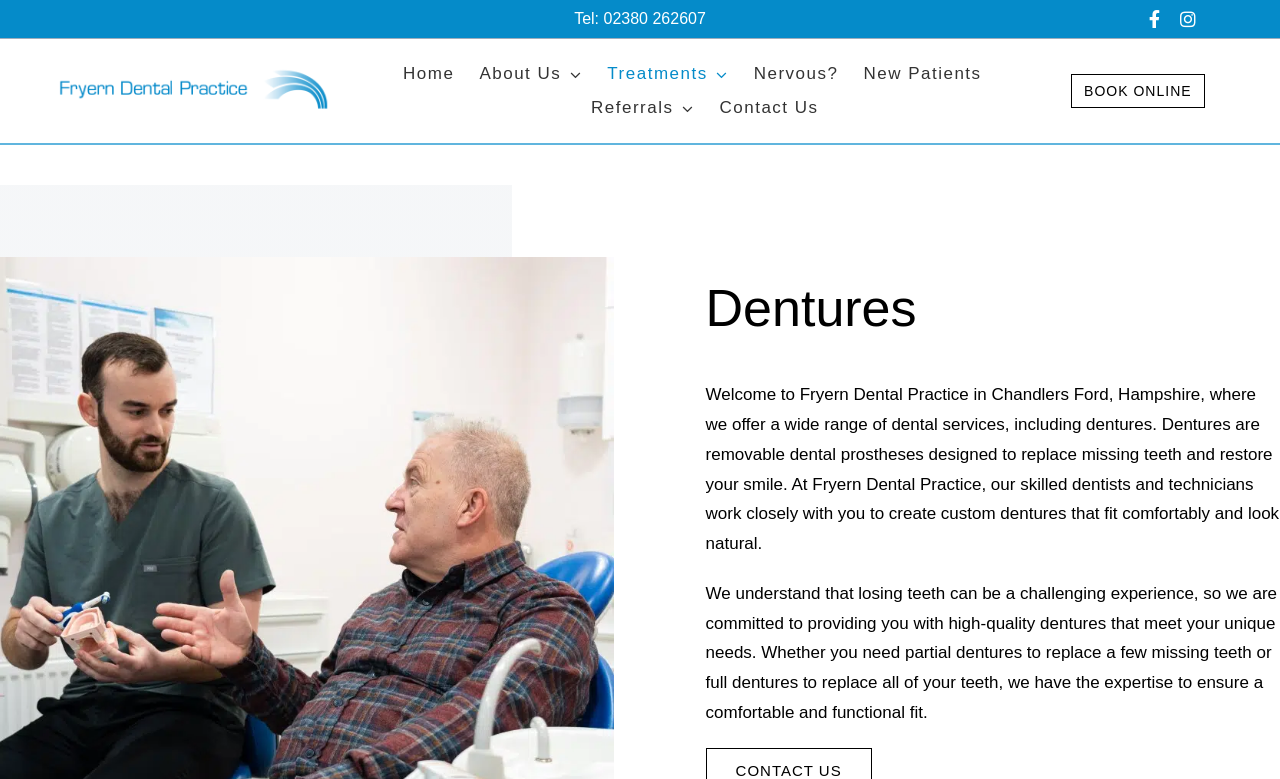Respond to the question below with a single word or phrase:
What social media platforms does Fryern Dental Practice have?

Facebook and Instagram